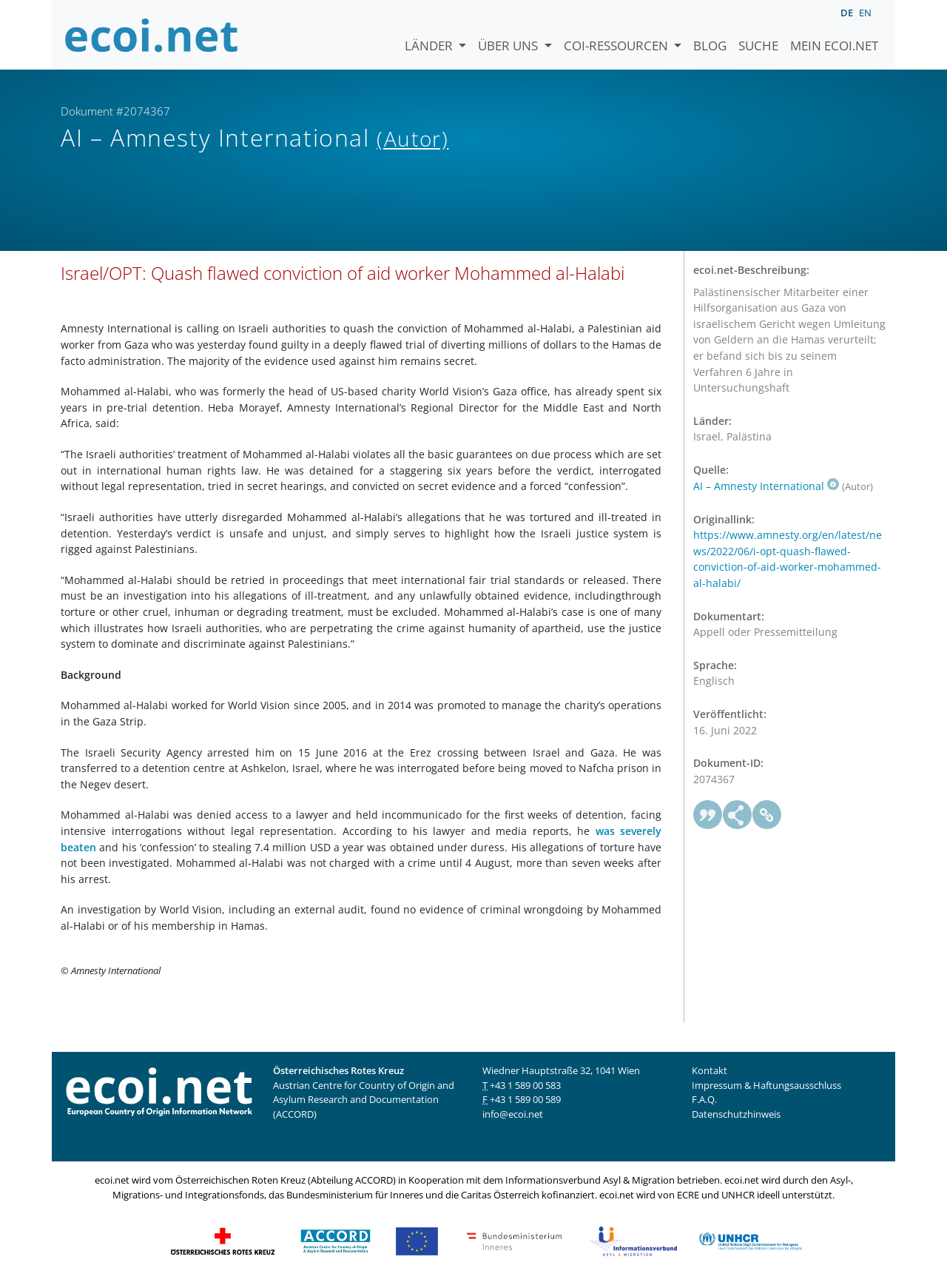Show the bounding box coordinates for the HTML element as described: "Datenschutzhinweis".

[0.73, 0.86, 0.824, 0.87]